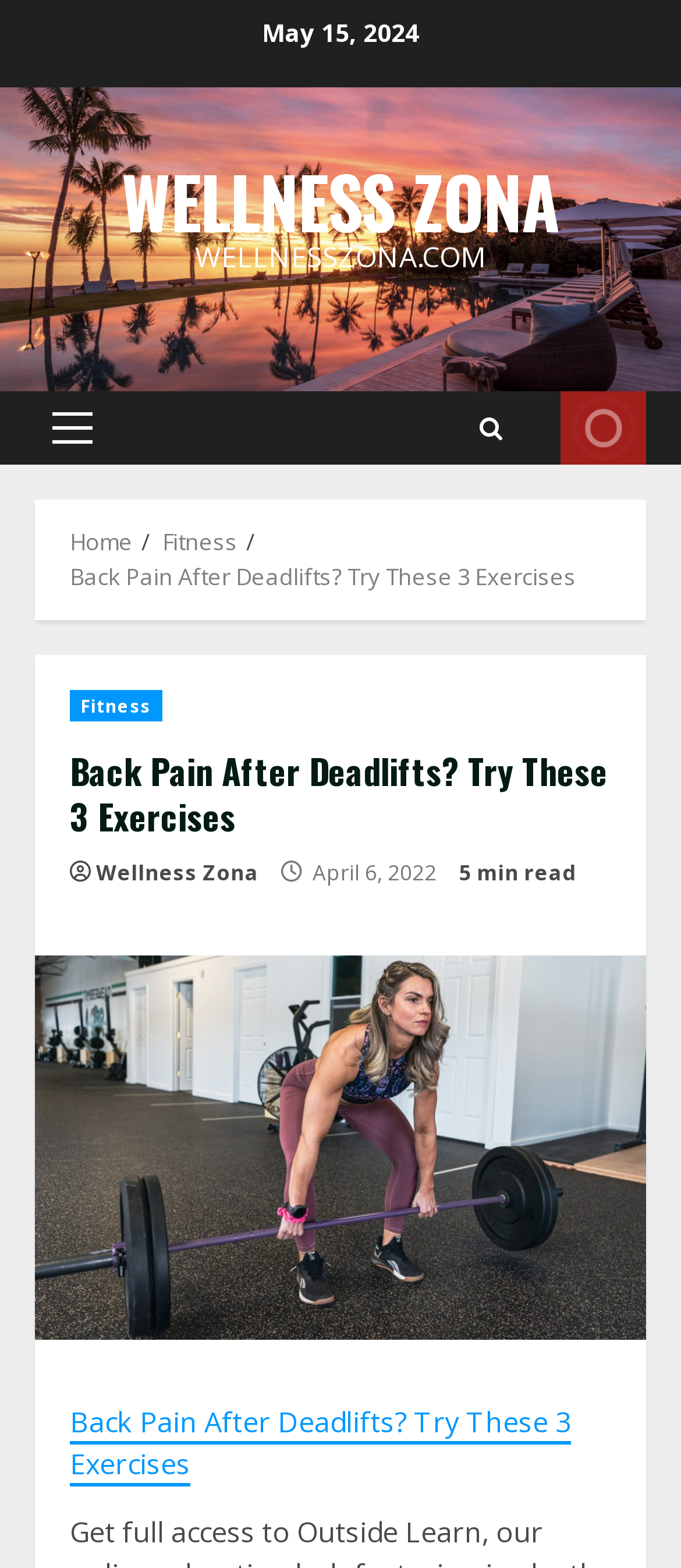Please answer the following question using a single word or phrase: 
What is the date of the latest article?

May 15, 2024